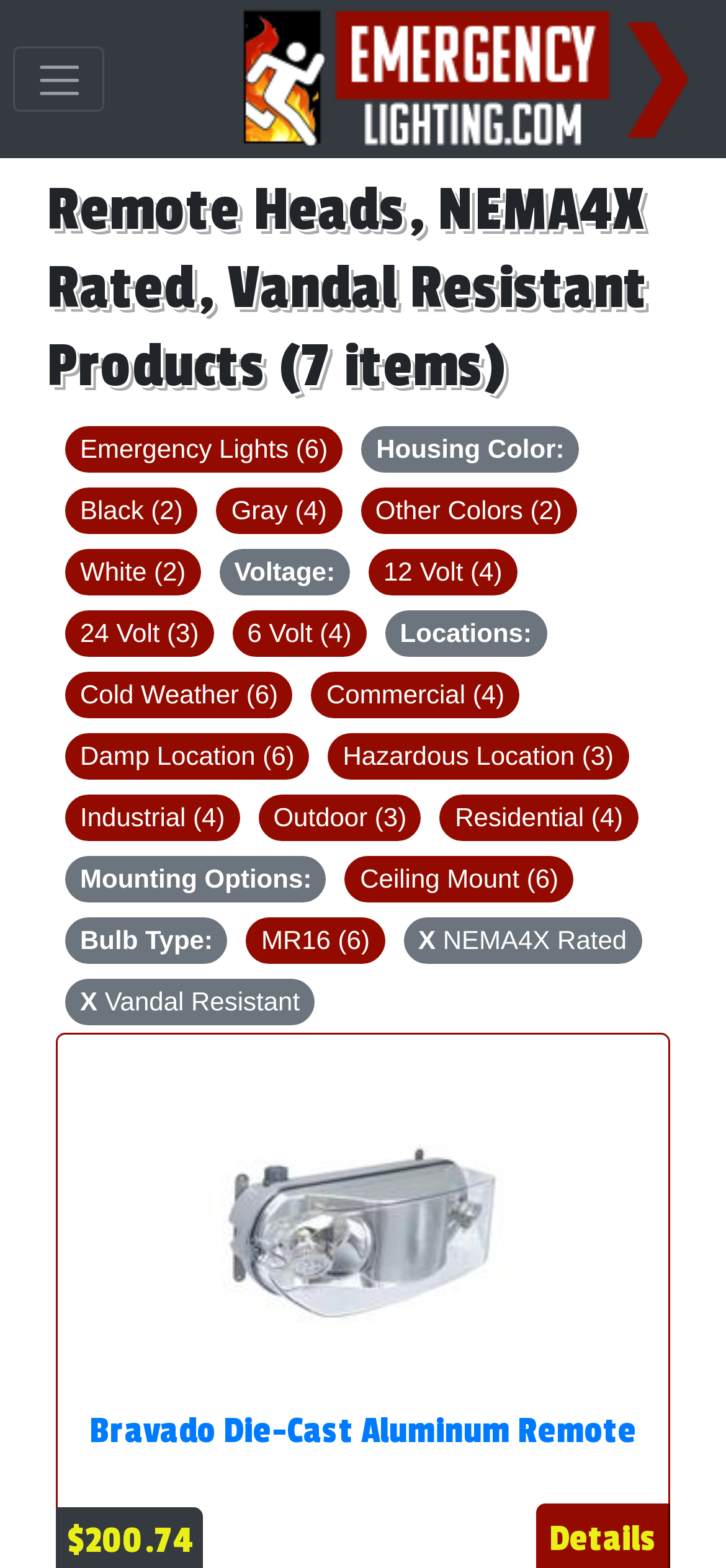What are the available housing colors?
Using the details from the image, give an elaborate explanation to answer the question.

The available housing colors are listed as links on the webpage, which are 'Black', 'Gray', 'Other Colors', and 'White'. These links are located below the 'Housing Color:' static text with bounding box coordinates of [0.518, 0.276, 0.777, 0.295].